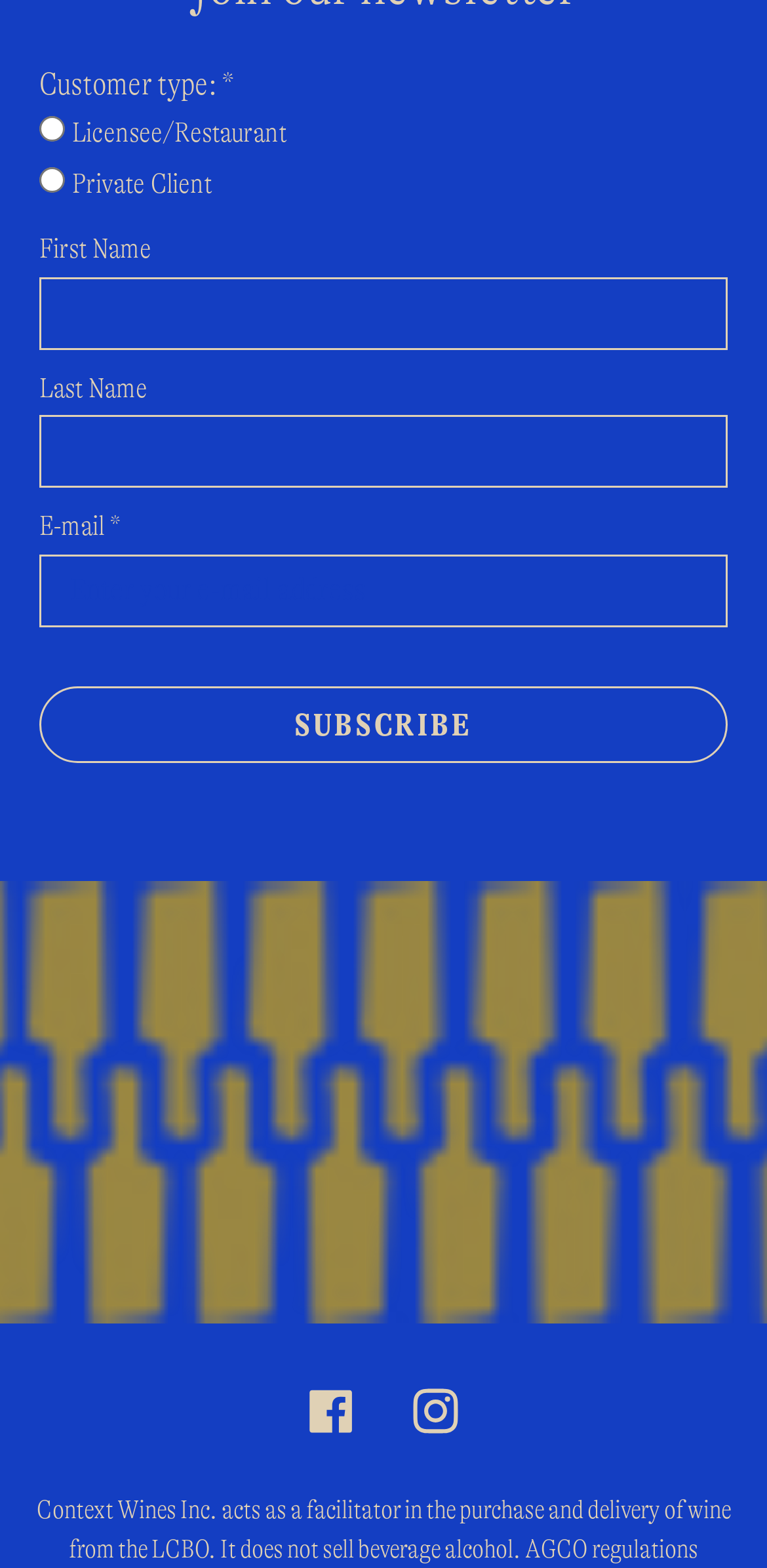How many social media links are there?
Answer the question with a single word or phrase by looking at the picture.

Two